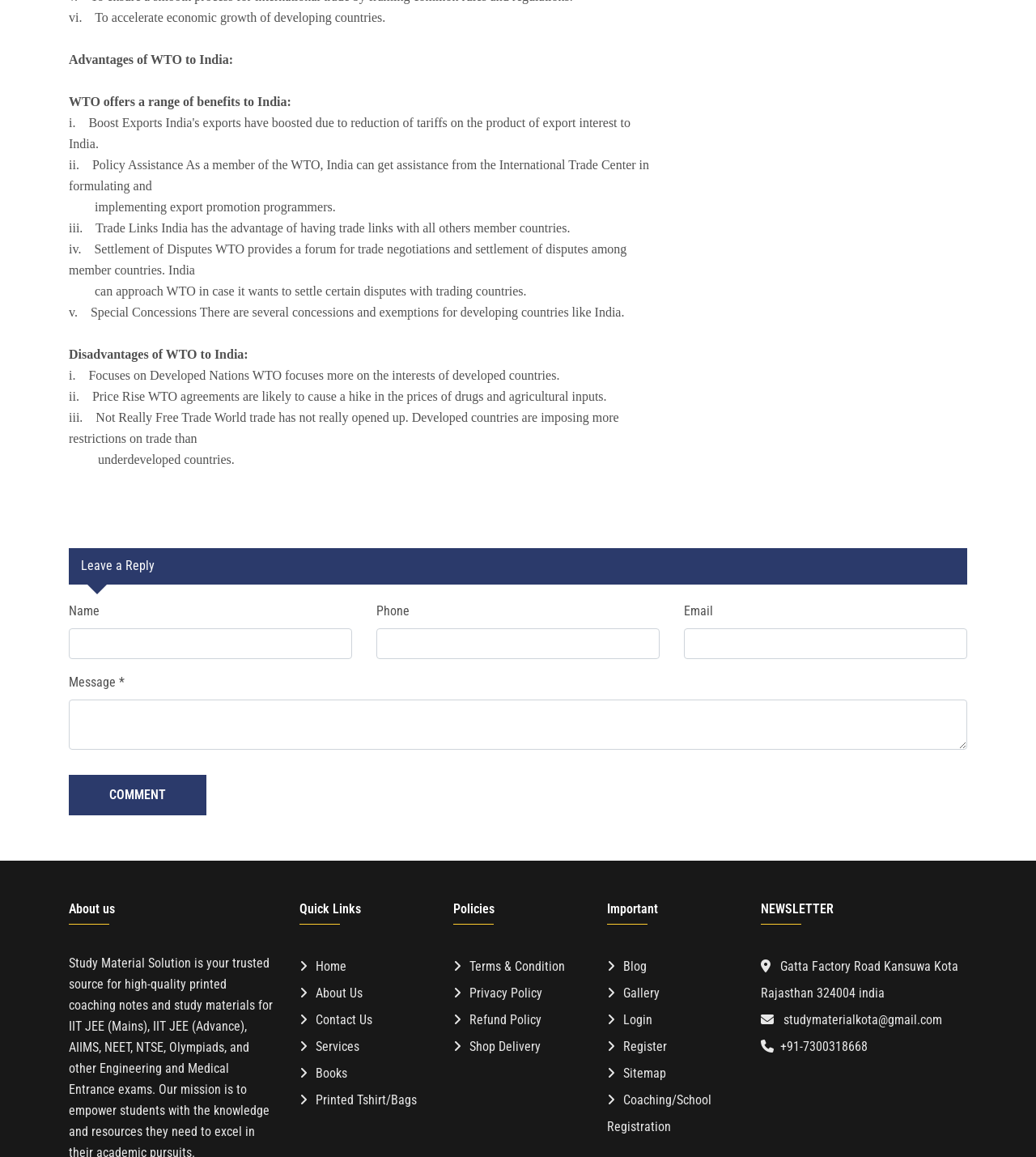Please identify the bounding box coordinates of the area that needs to be clicked to fulfill the following instruction: "Leave a reply."

[0.066, 0.473, 0.934, 0.505]